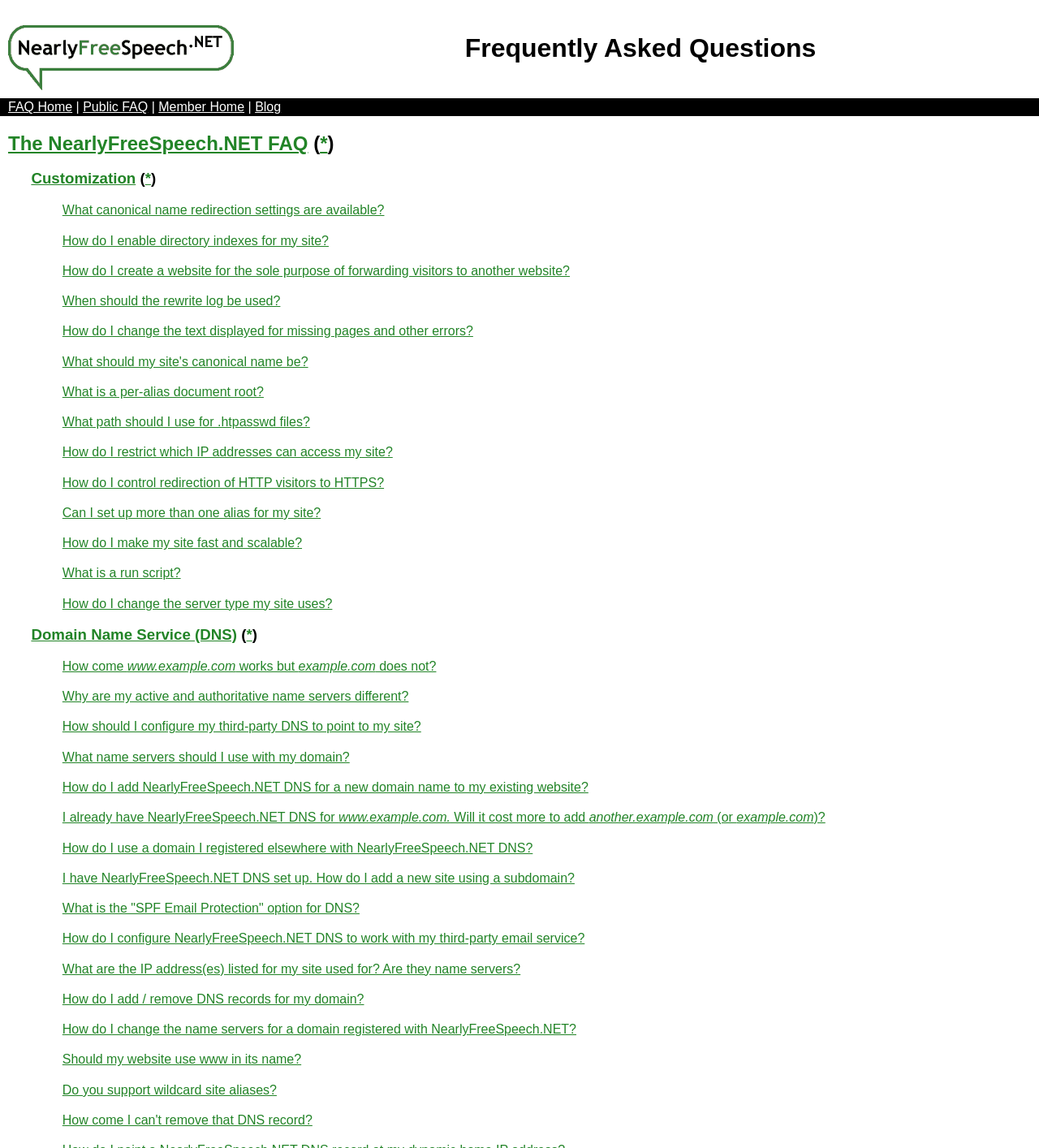Please find the bounding box coordinates of the clickable region needed to complete the following instruction: "Learn about How do I enable directory indexes for my site?". The bounding box coordinates must consist of four float numbers between 0 and 1, i.e., [left, top, right, bottom].

[0.06, 0.204, 0.316, 0.215]